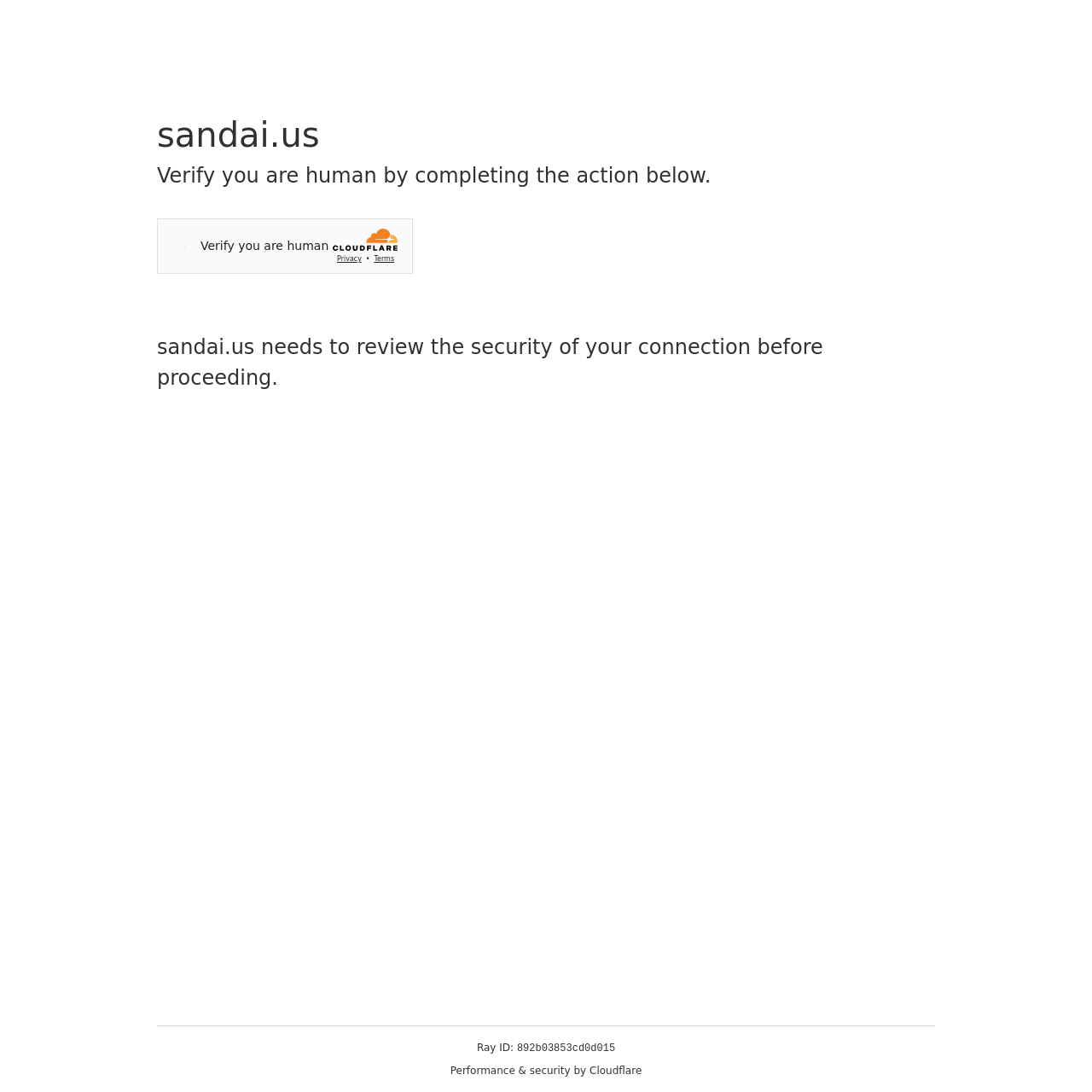Give a one-word or phrase response to the following question: What is the purpose of the security challenge?

To review the security of the connection